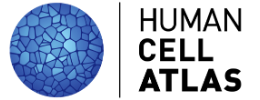What is the main focus of the Human Cell Atlas initiative?
Refer to the image and provide a one-word or short phrase answer.

Creating a comprehensive reference map